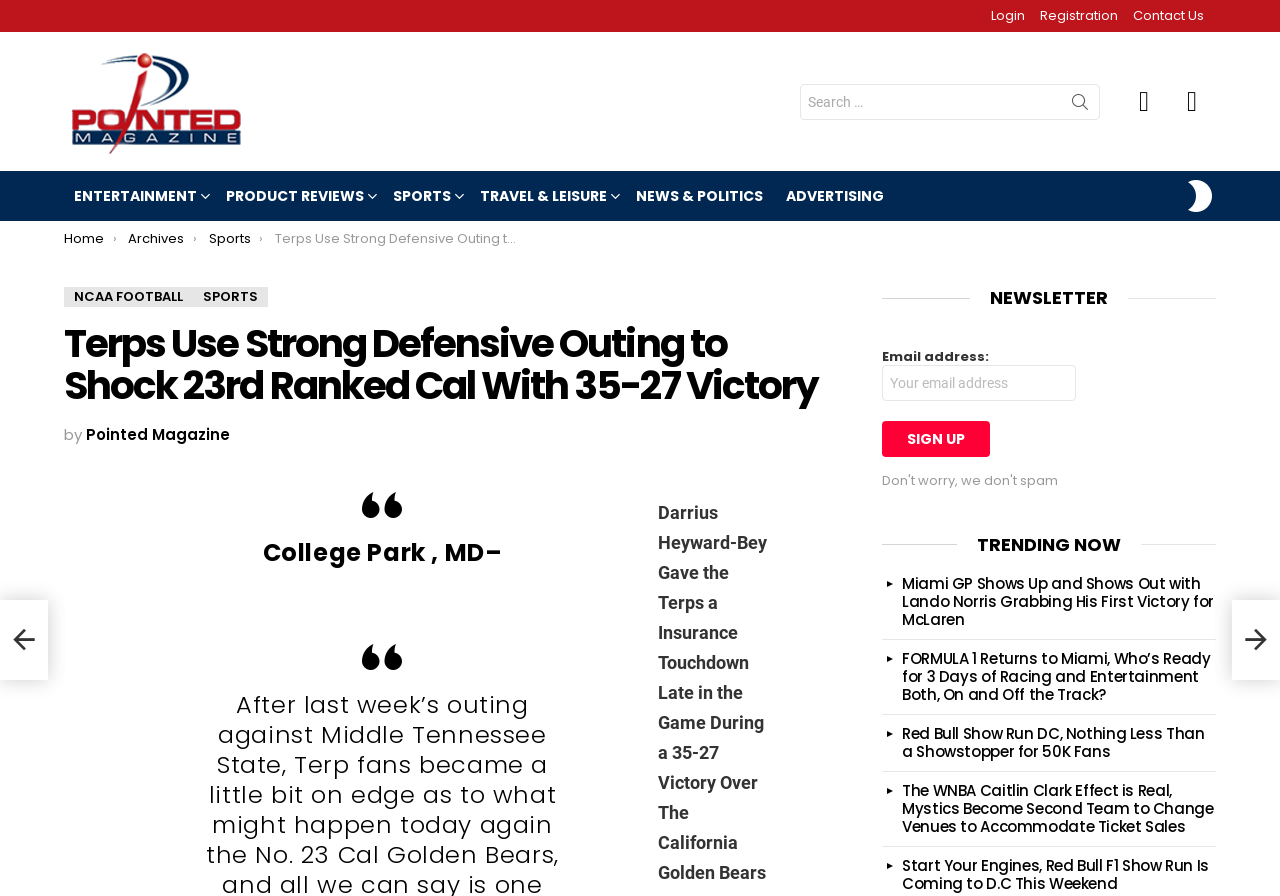Please identify the coordinates of the bounding box that should be clicked to fulfill this instruction: "Sign up for the newsletter".

[0.689, 0.407, 0.841, 0.447]